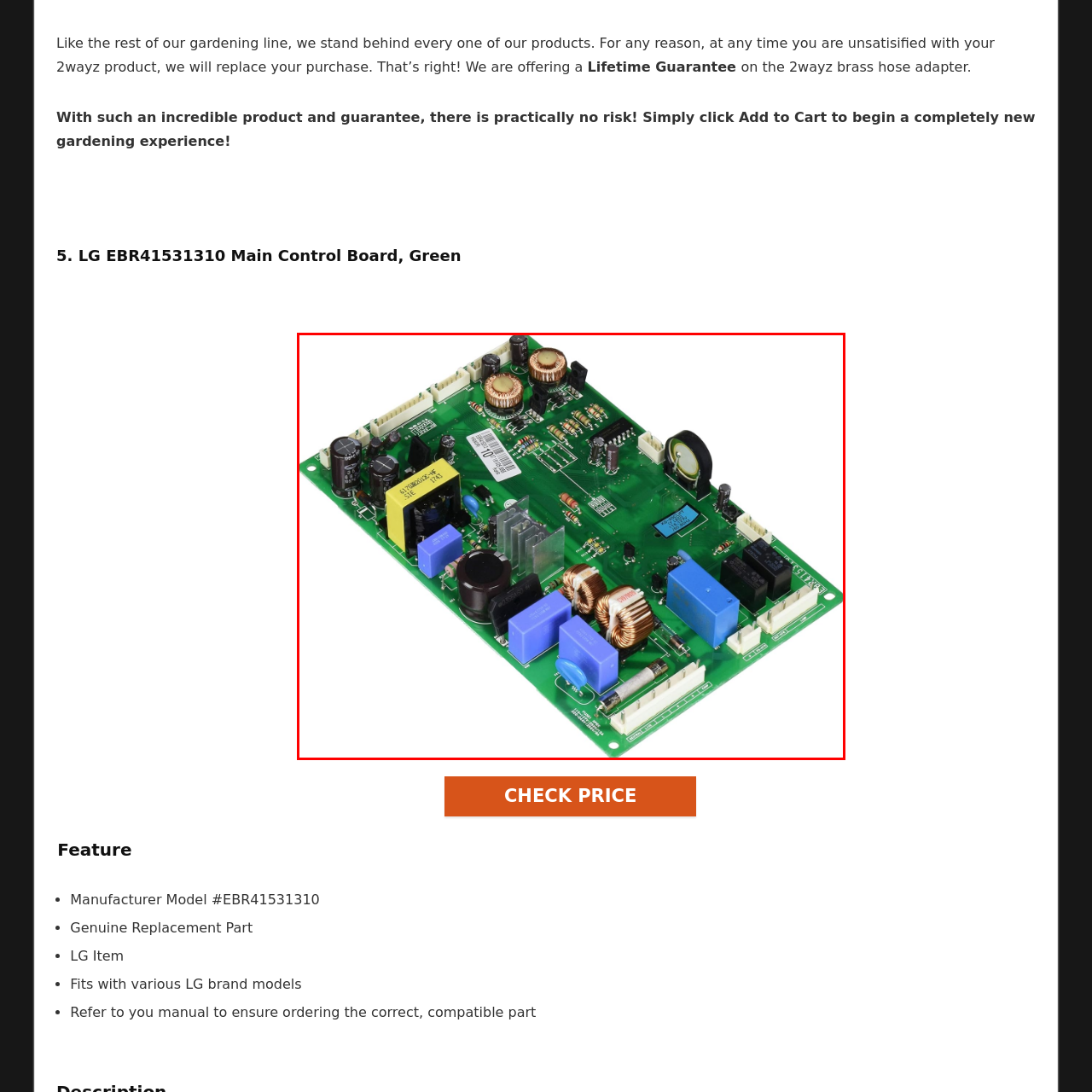What type of components are the golden copper coils?
Carefully examine the image within the red bounding box and provide a detailed answer to the question.

The golden copper coils are inductors, as they are mentioned alongside capacitors and relays as examples of electronic components on the circuit board.